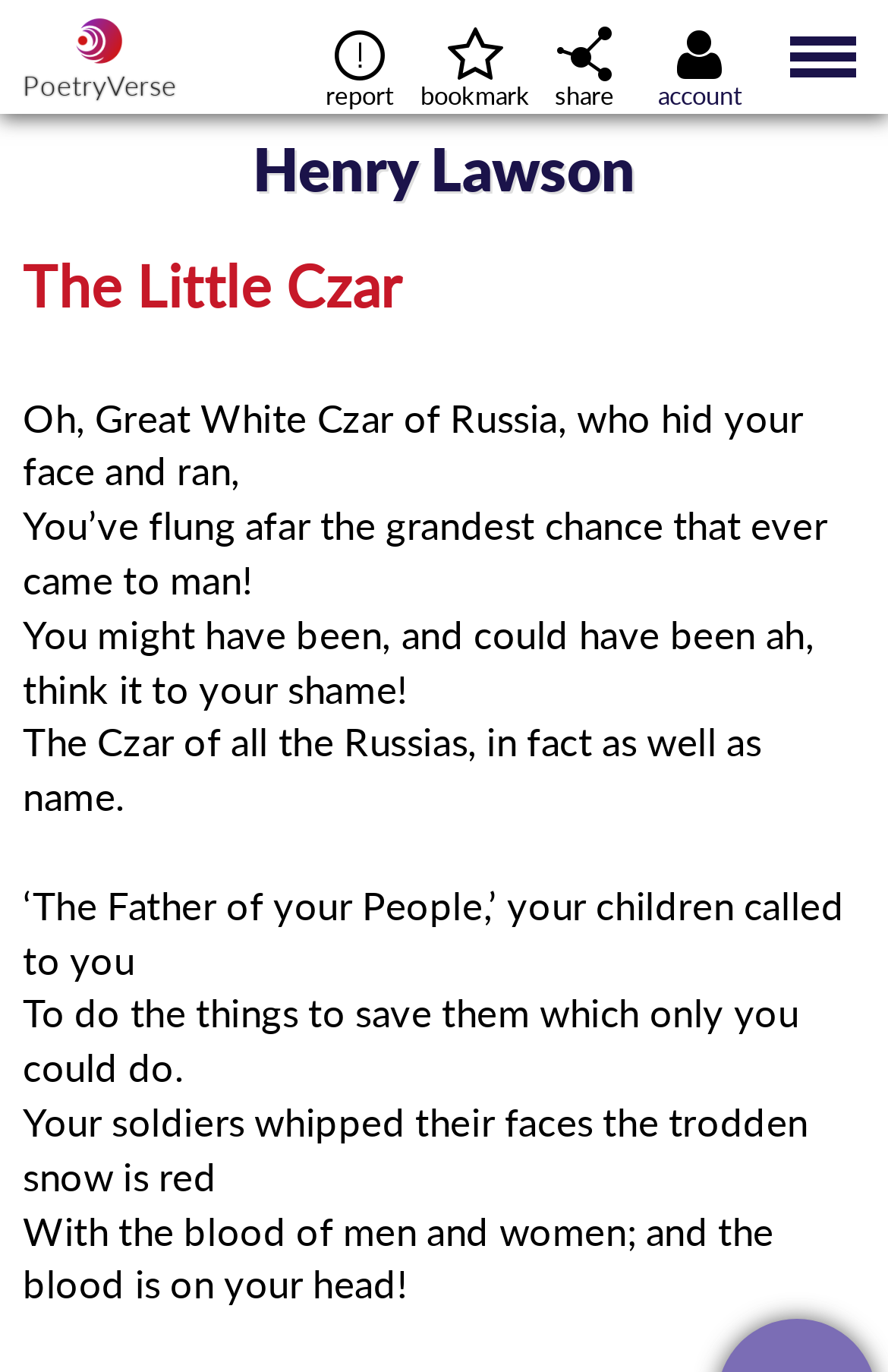Elaborate on the information and visuals displayed on the webpage.

The webpage is about a poem called "The Little Czar" by Henry Lawson. At the top left corner, there is a link to "poetryverse PoetryVerse" accompanied by a small image of "poetryverse". To the right of this link, there are four buttons in a row: "b report", "E bookmark", "F share", and "w account", followed by a "main menu button" at the top right corner.

Below the top row, there is a heading that reads "Henry Lawson", which spans the entire width of the page. Underneath this heading, there is a subheading that reads "The Little Czar", which is indented slightly to the right and takes up most of the page width.